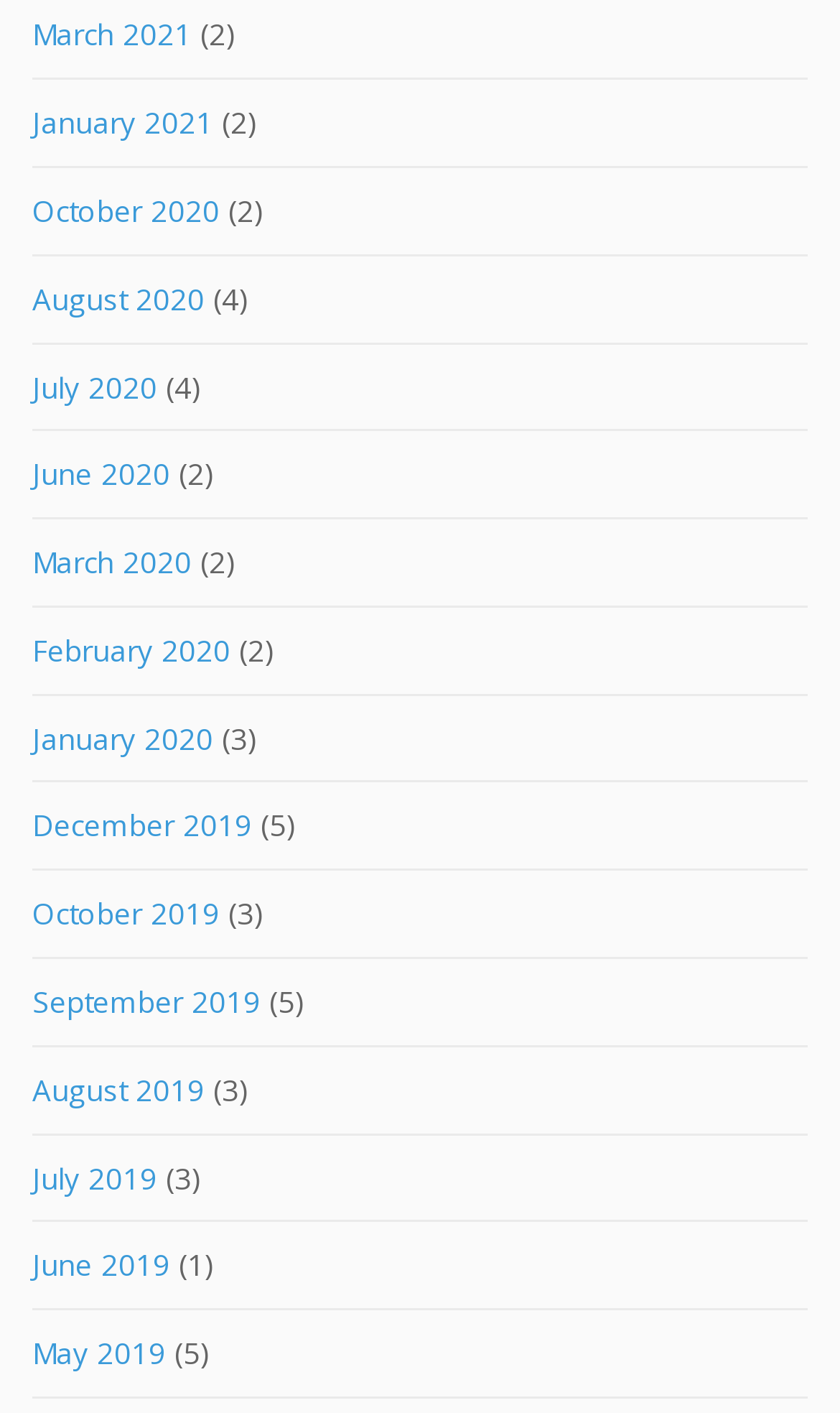Are there any months listed in 2018?
Using the picture, provide a one-word or short phrase answer.

No